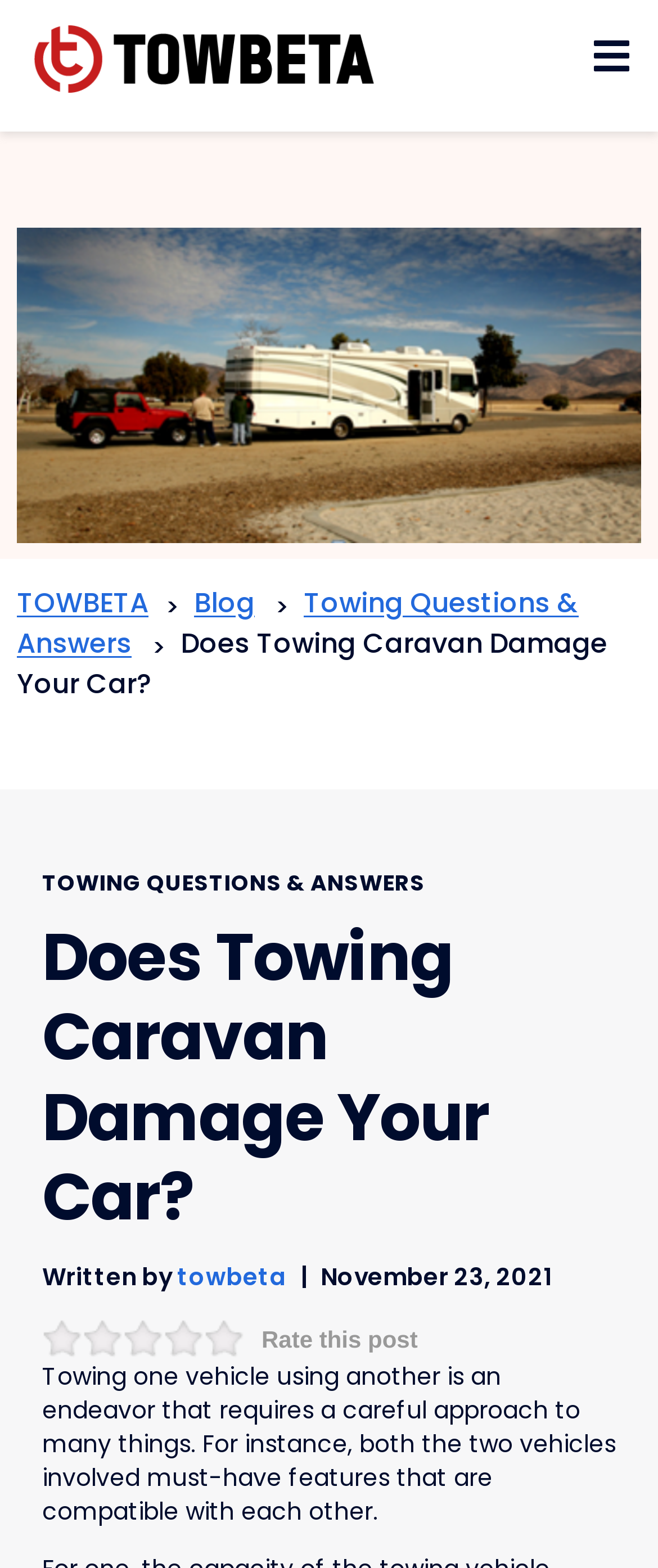Provide a thorough summary of the webpage.

The webpage is about towing a caravan and its potential effects on a car. At the top left, there is a logo of "TOWBETA" accompanied by a link to the same. Below the logo, there is a large image related to towing a caravan. 

To the right of the logo, there are several links, including "Skip to content", "TOWBETA", "Blog", and "Towing Questions & Answers". 

The main content of the webpage starts with a heading that asks "Does Towing Caravan Damage Your Car?" followed by a paragraph of text that explains the importance of careful approach when towing a vehicle using another. The text mentions that both vehicles involved must have compatible features.

Above the main content, there is a link to "TOWING QUESTIONS & ANSWERS" and a heading that repeats the question "Does Towing Caravan Damage Your Car?". Below the main content, there is information about the author, "towbeta", and the date of publication, "November 23, 2021". 

There are also several social media links and a section to rate the post, located at the bottom of the page.